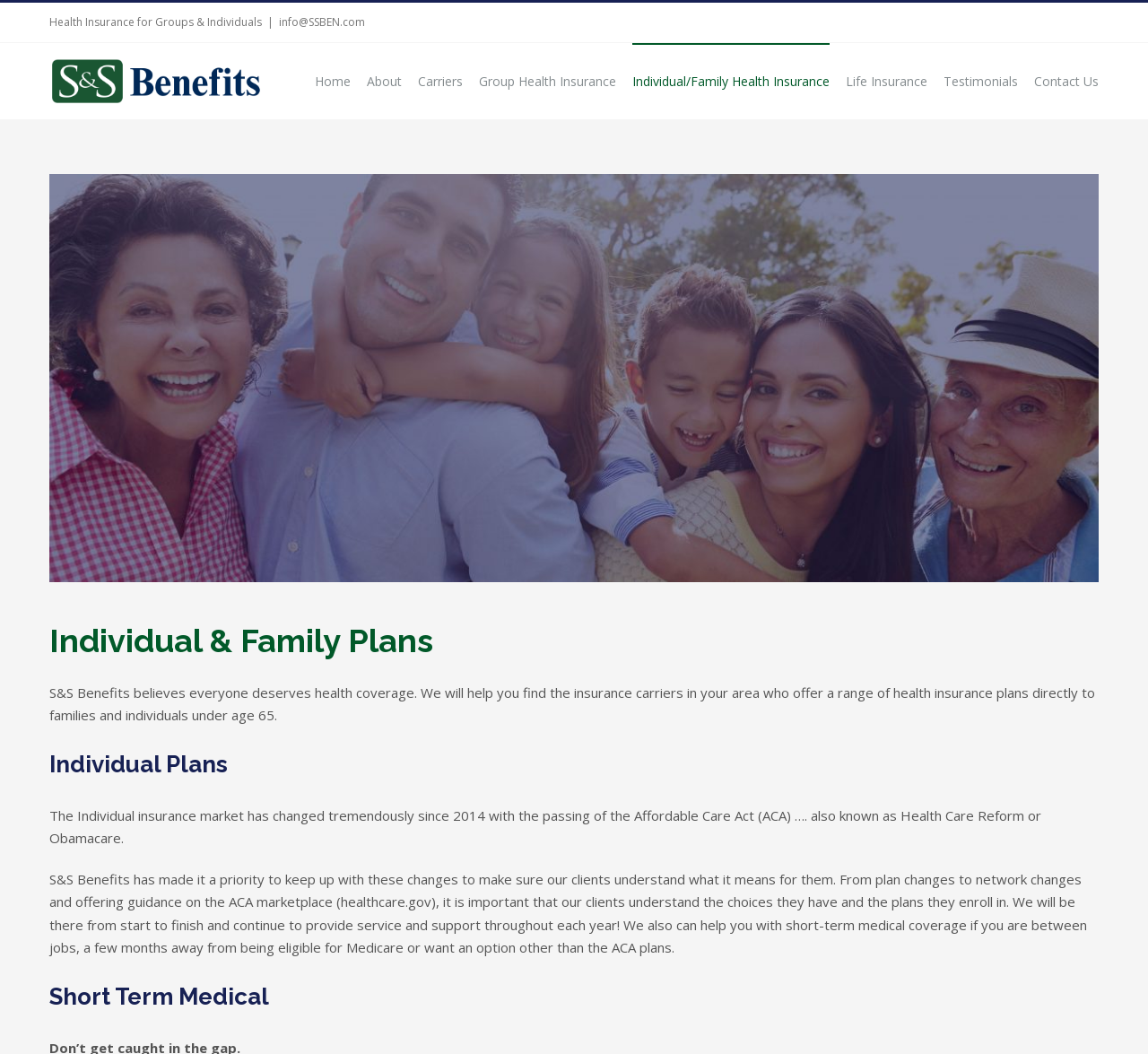What is the purpose of S&S Benefits?
Look at the image and provide a short answer using one word or a phrase.

Help find insurance carriers